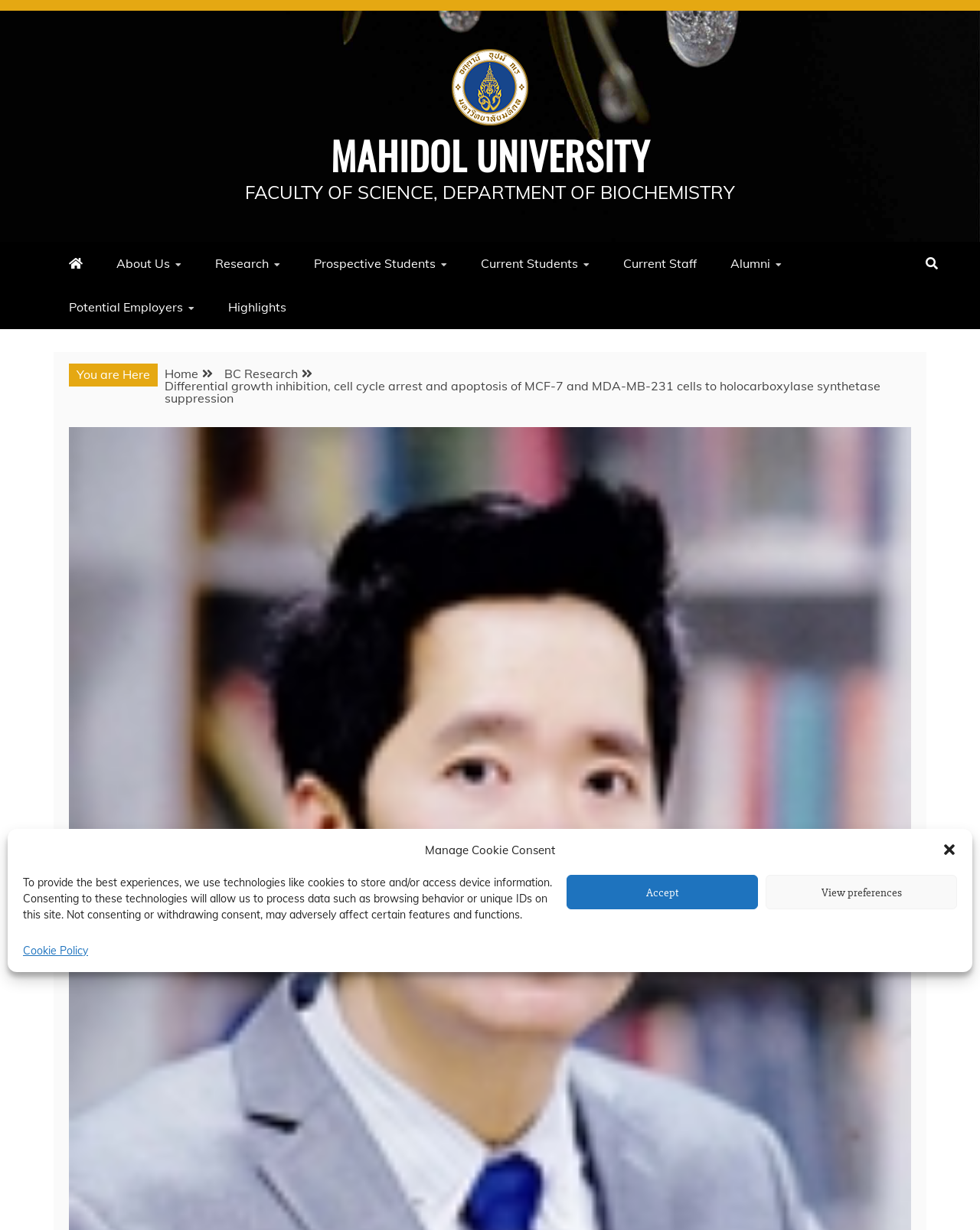Identify the headline of the webpage and generate its text content.

Differential growth inhibition, cell cycle arrest and apoptosis of MCF-7 and MDA-MB-231 cells to holocarboxylase synthetase suppression